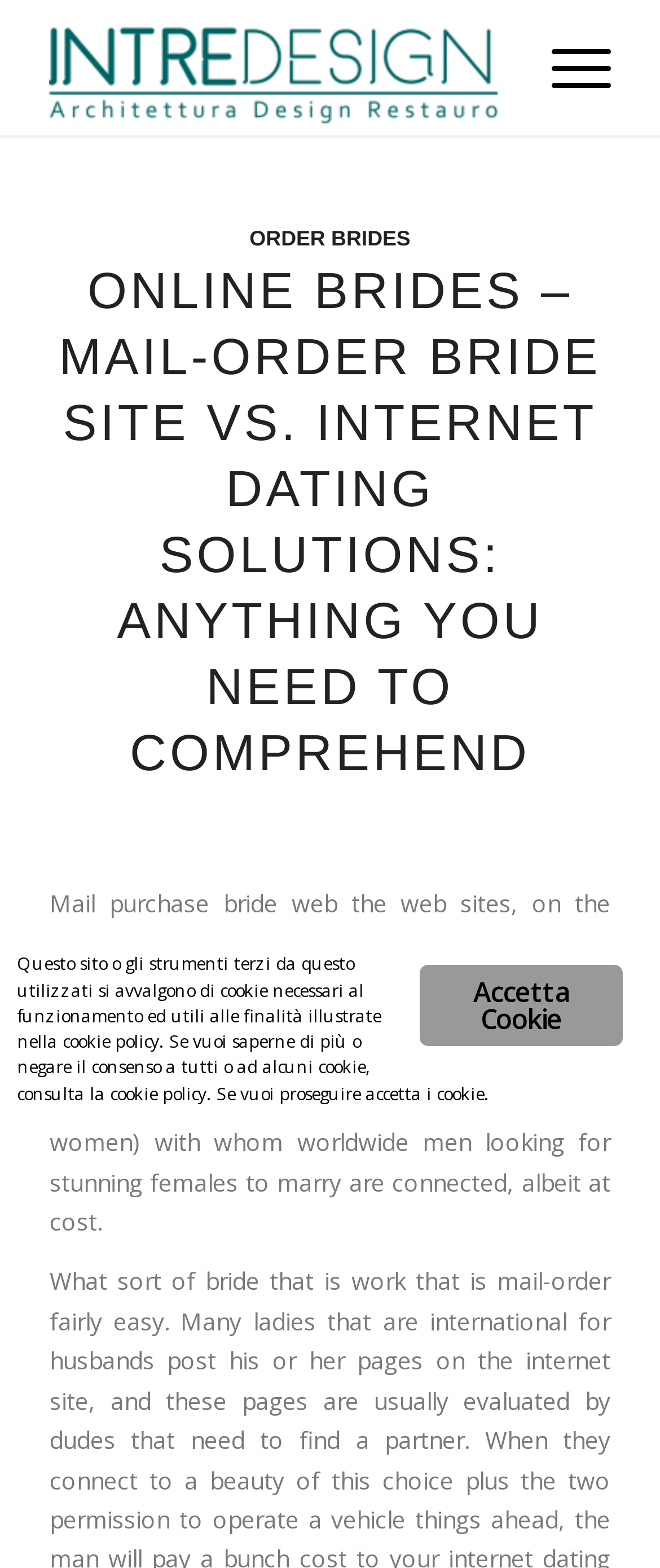Give a concise answer using only one word or phrase for this question:
What is the purpose of mail-order bride websites?

To connect men with women for marriage